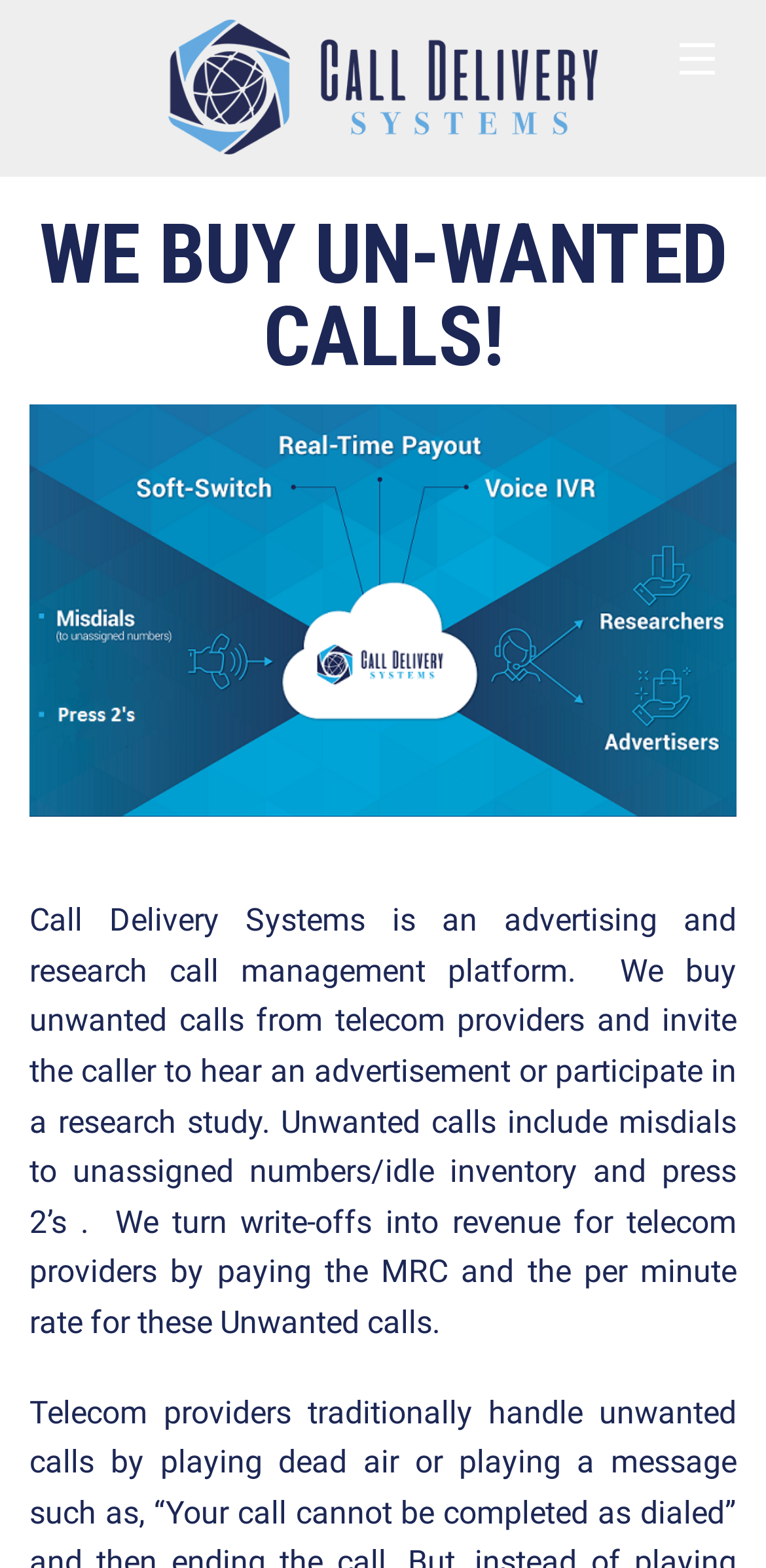Using the given element description, provide the bounding box coordinates (top-left x, top-left y, bottom-right x, bottom-right y) for the corresponding UI element in the screenshot: alt="Call Delivery Systems"

[0.0, 0.0, 1.0, 0.099]